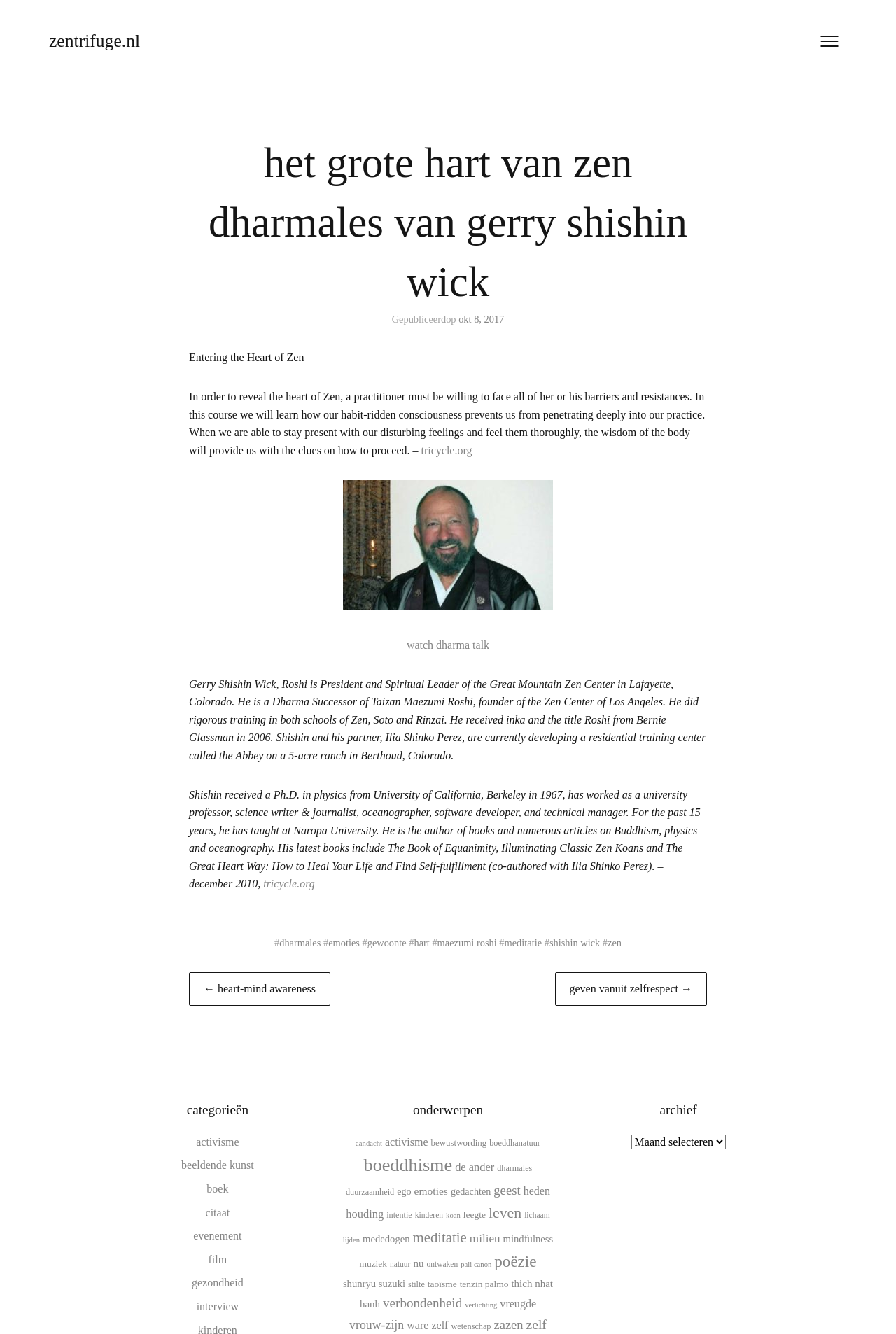Pinpoint the bounding box coordinates of the element that must be clicked to accomplish the following instruction: "Explore the category 'boeddhisme'". The coordinates should be in the format of four float numbers between 0 and 1, i.e., [left, top, right, bottom].

[0.406, 0.866, 0.505, 0.881]